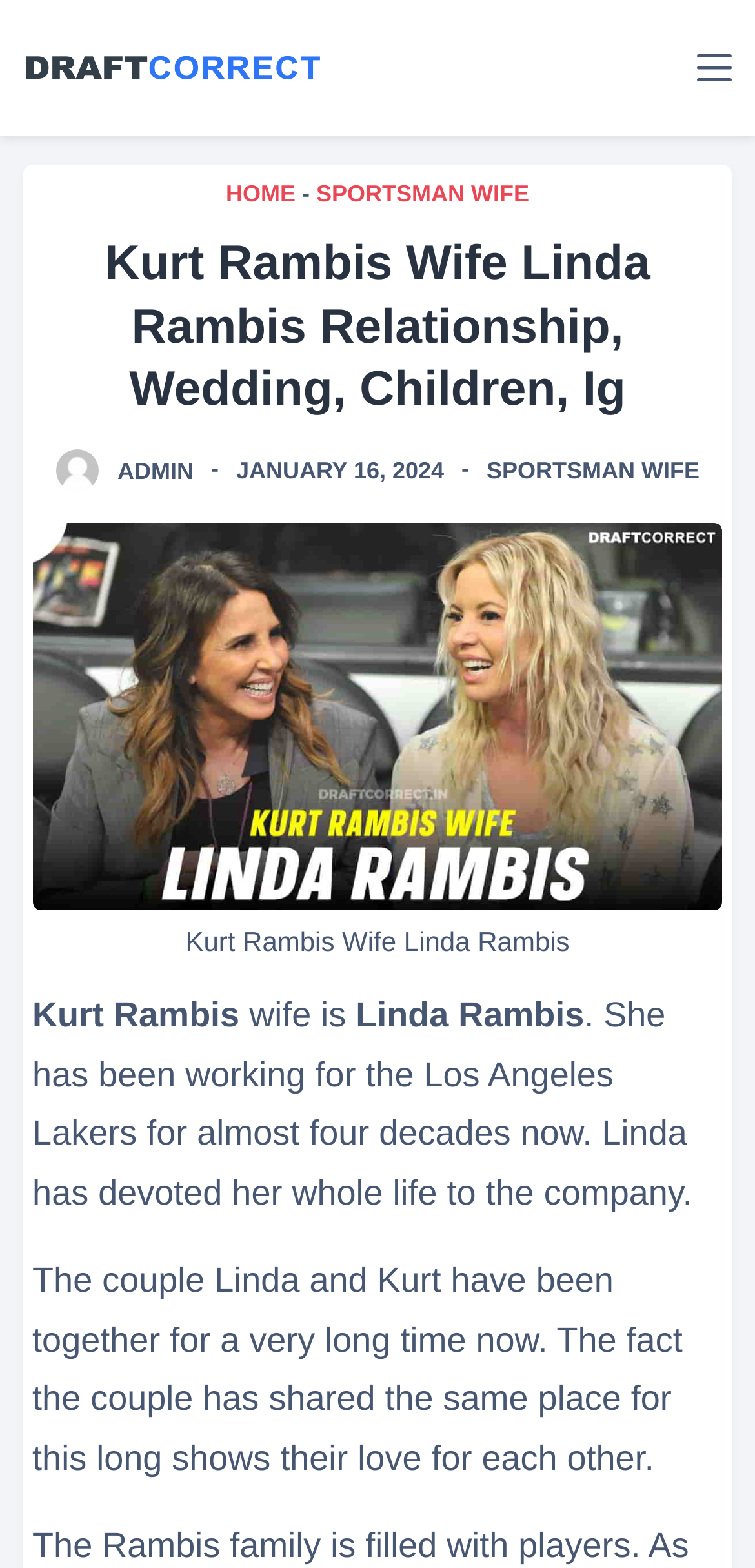From the webpage screenshot, identify the region described by Skip to content. Provide the bounding box coordinates as (top-left x, top-left y, bottom-right x, bottom-right y), with each value being a floating point number between 0 and 1.

[0.0, 0.0, 0.103, 0.025]